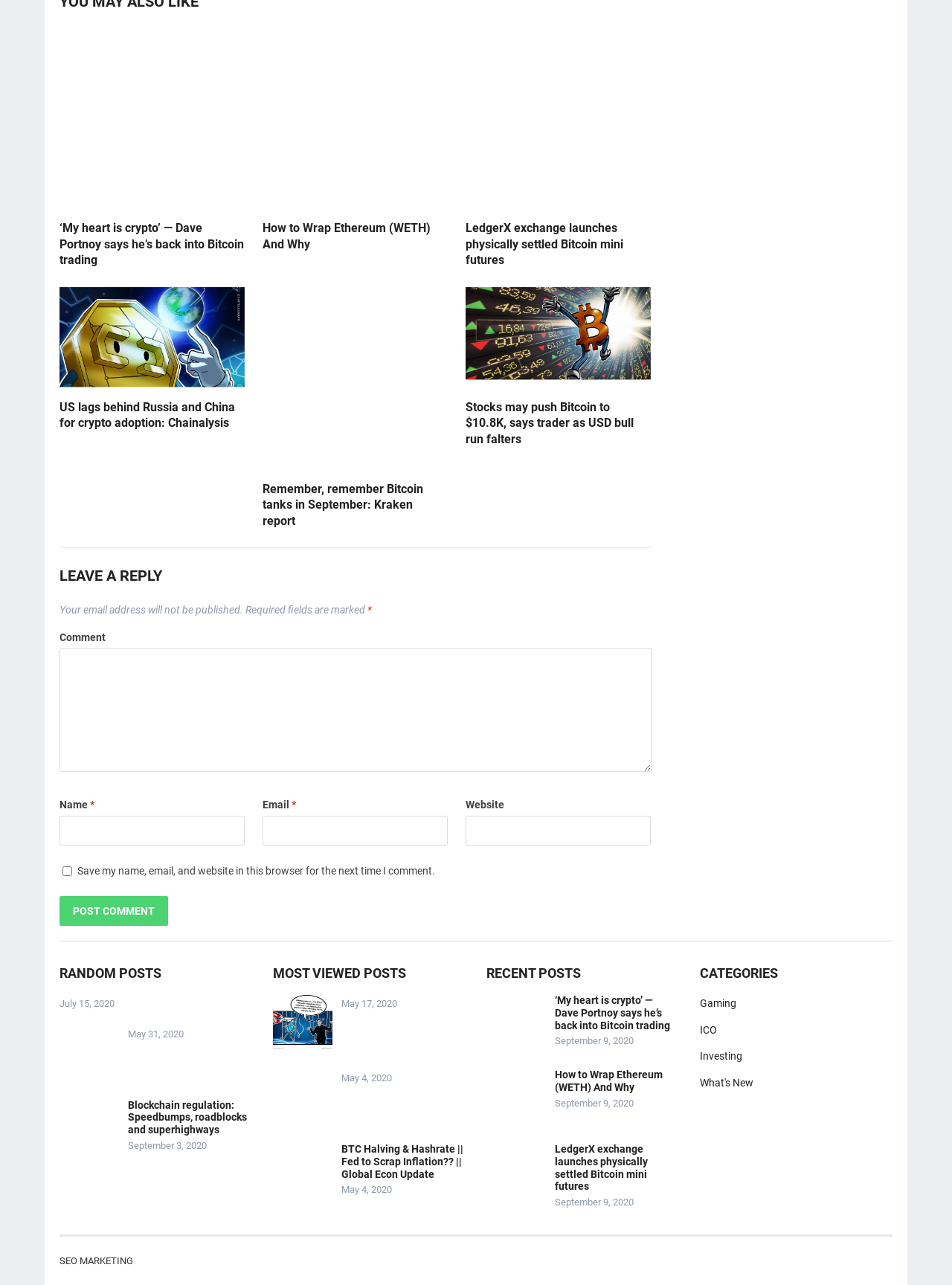Determine the coordinates of the bounding box for the clickable area needed to execute this instruction: "Enter your name in the 'Name' field".

[0.062, 0.635, 0.257, 0.658]